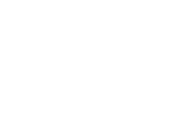Analyze the image and give a detailed response to the question:
What is the topic of the article?

The caption states that the image accompanies an article titled 'Federal Gov’t Bringing Back 30 Year Mortgages', which suggests that the topic of the article is the return of 30-year mortgage options.